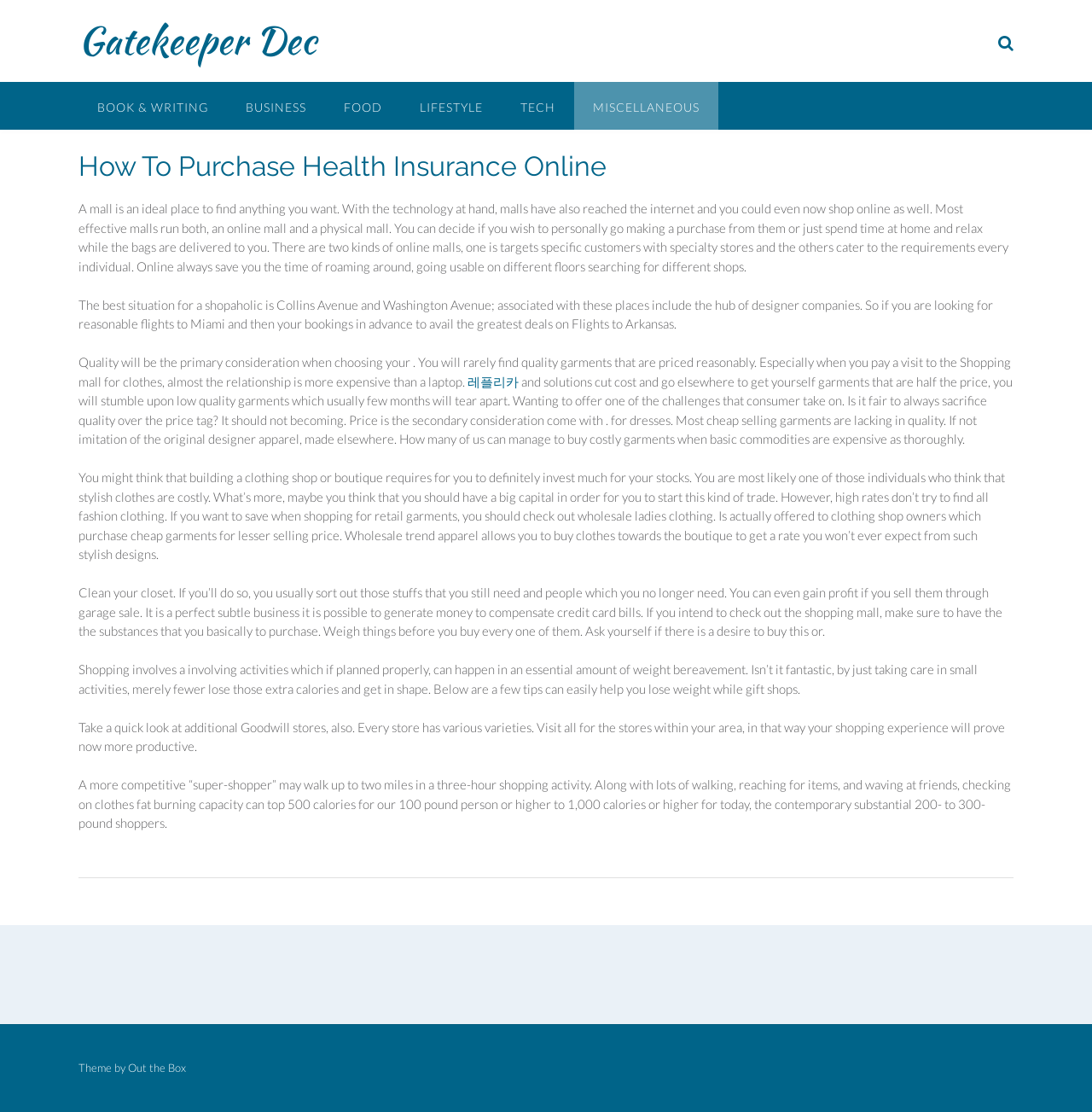Please find and generate the text of the main heading on the webpage.

How To Purchase Health Insurance Online